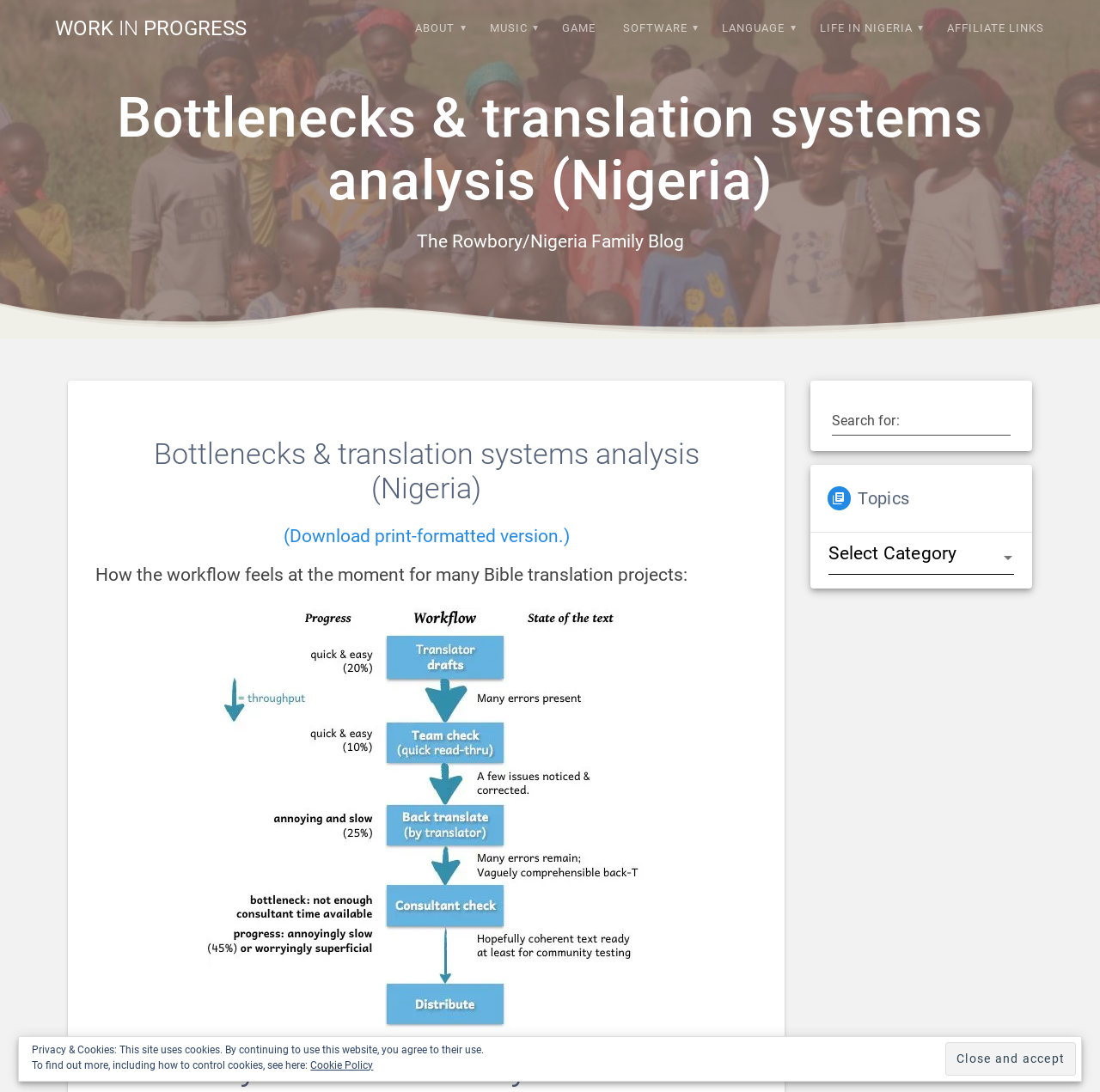Please find the bounding box coordinates of the element's region to be clicked to carry out this instruction: "Click on the 'WORK IN PROGRESS' link".

[0.05, 0.016, 0.224, 0.035]